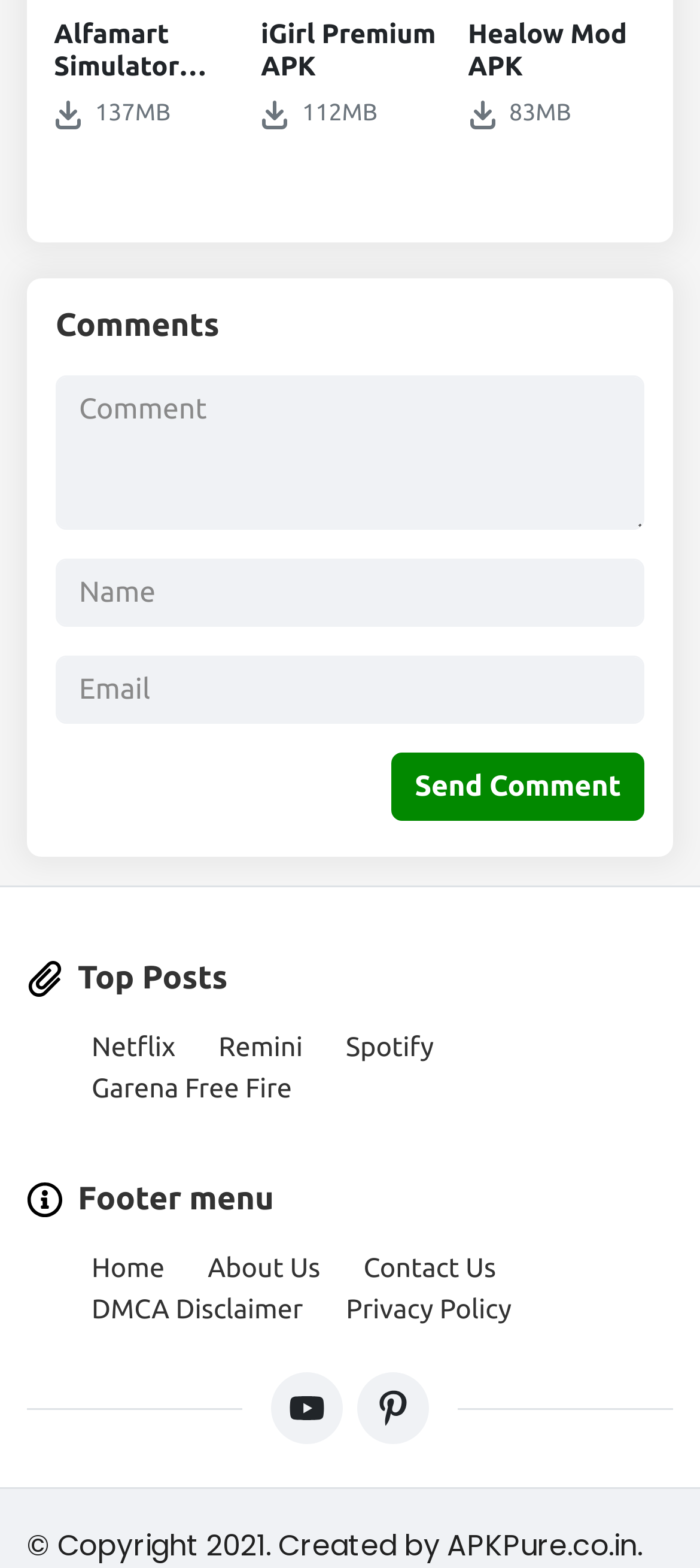Please give the bounding box coordinates of the area that should be clicked to fulfill the following instruction: "Go to Home". The coordinates should be in the format of four float numbers from 0 to 1, i.e., [left, top, right, bottom].

[0.131, 0.799, 0.235, 0.818]